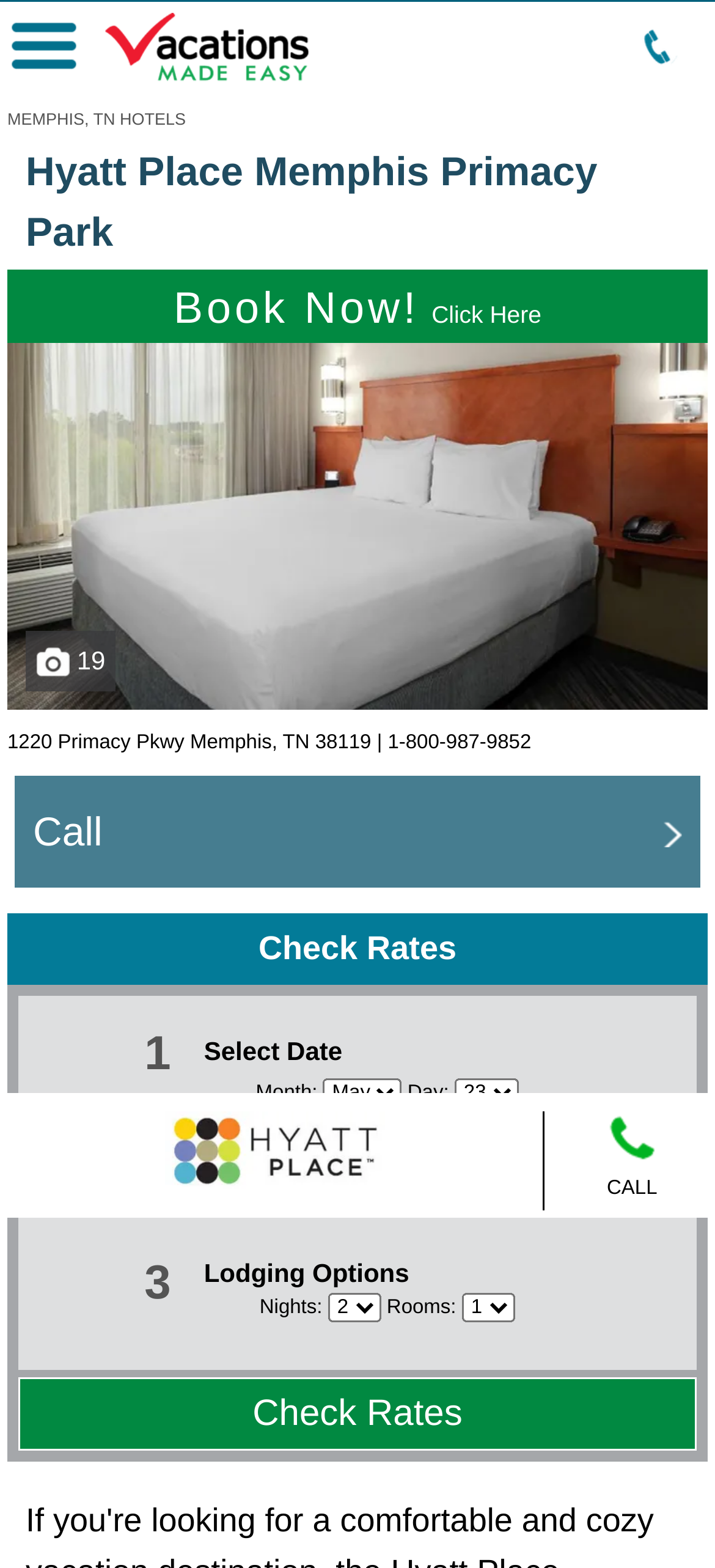What is the phone number to call?
Provide a concise answer using a single word or phrase based on the image.

1-800-987-9852